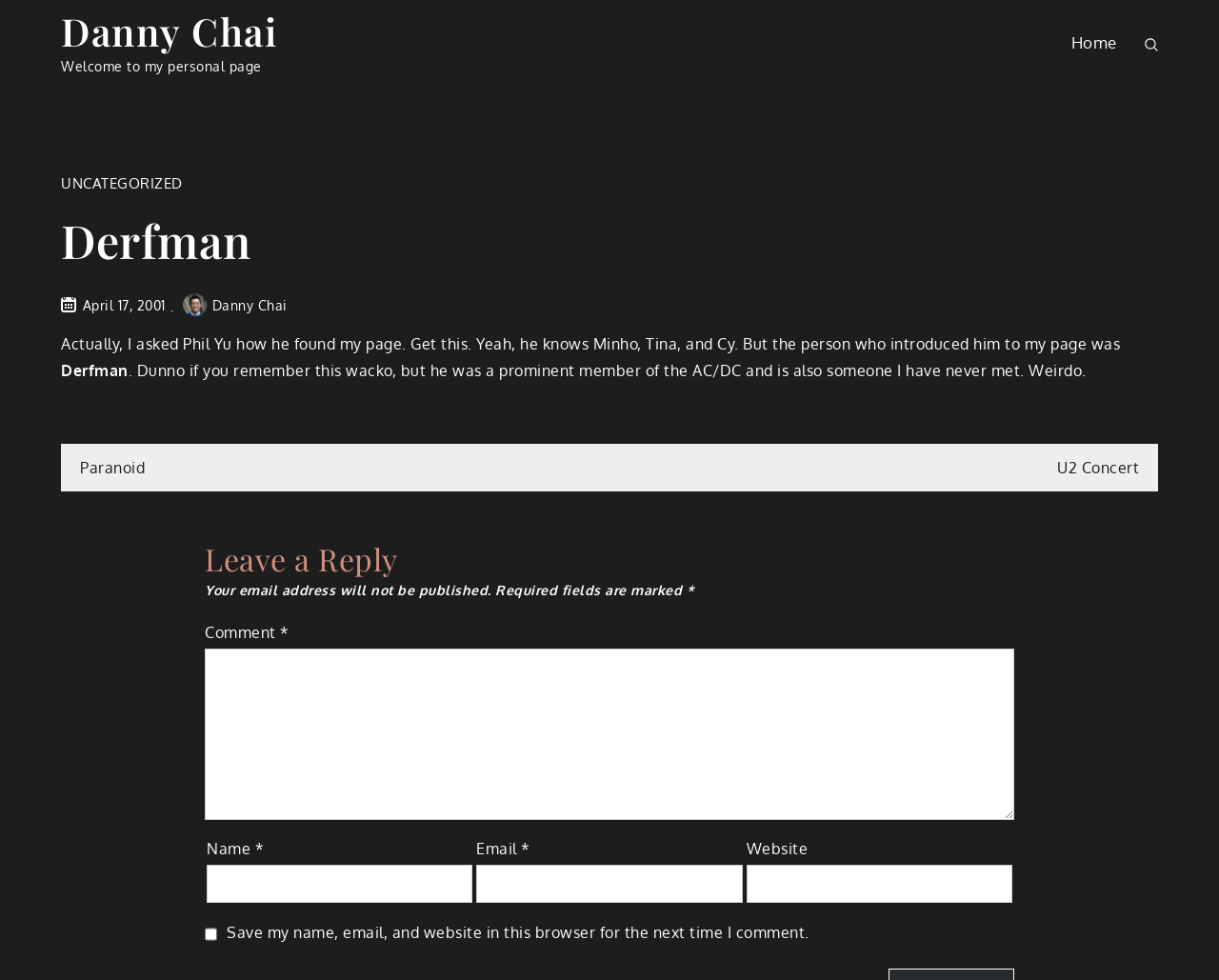Extract the bounding box coordinates for the described element: "Paranoid". The coordinates should be represented as four float numbers between 0 and 1: [left, top, right, bottom].

[0.066, 0.467, 0.119, 0.487]